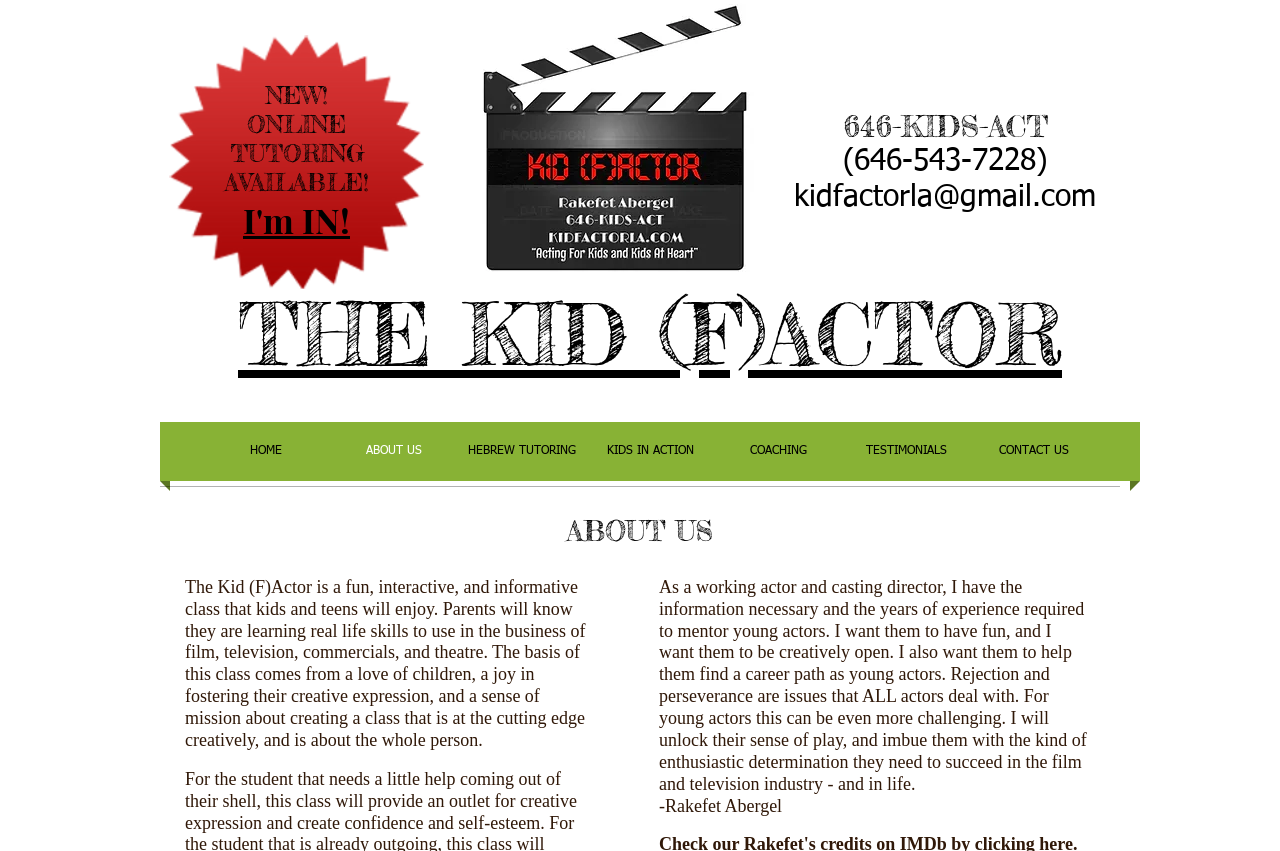What is the main heading of this webpage? Please extract and provide it.

THE KID (F)ACTOR